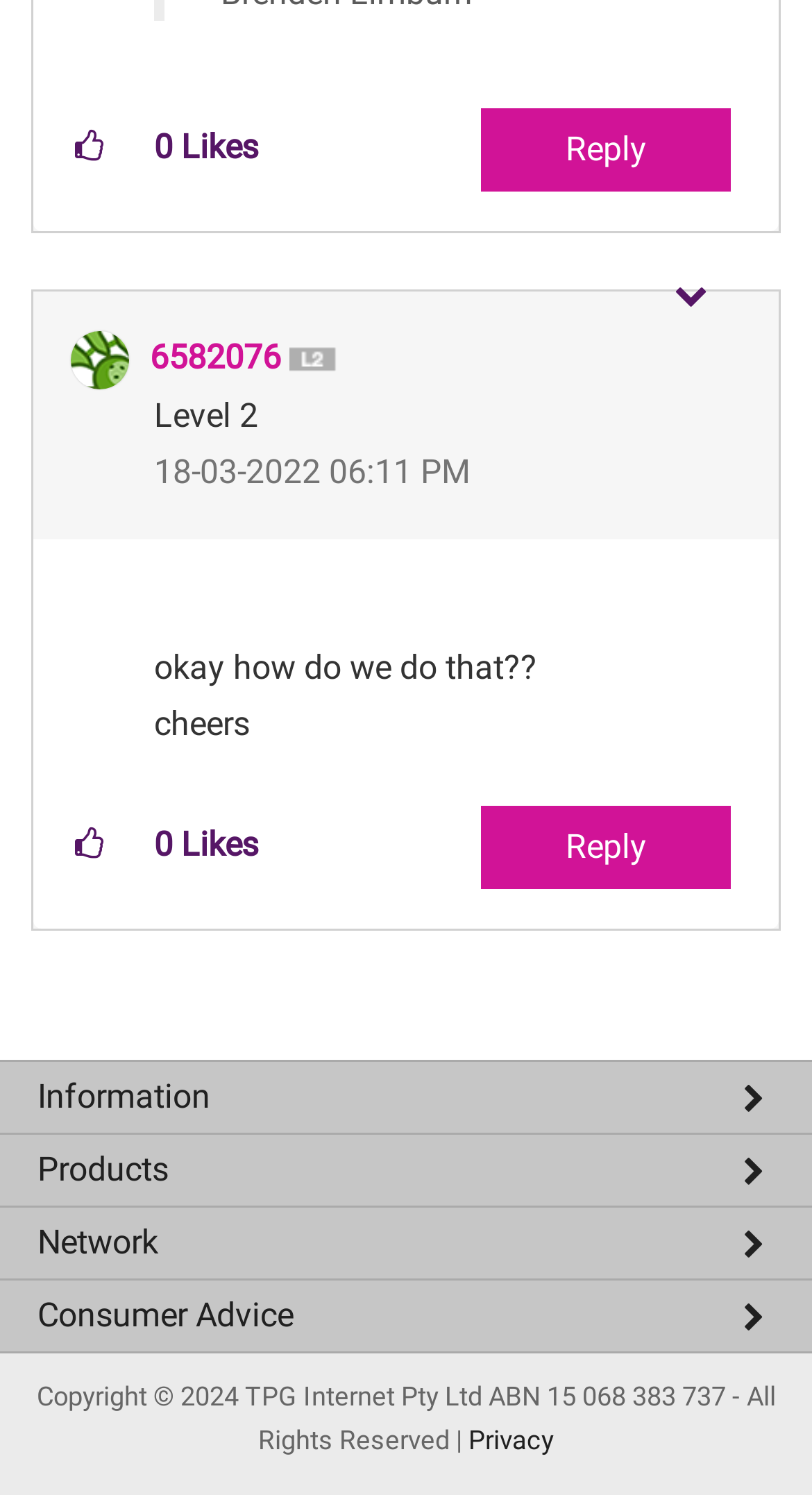Please locate the bounding box coordinates of the region I need to click to follow this instruction: "Read the 'Cover Reveal: Hold Fast Through the Fire by K.B. Wagers' article".

None